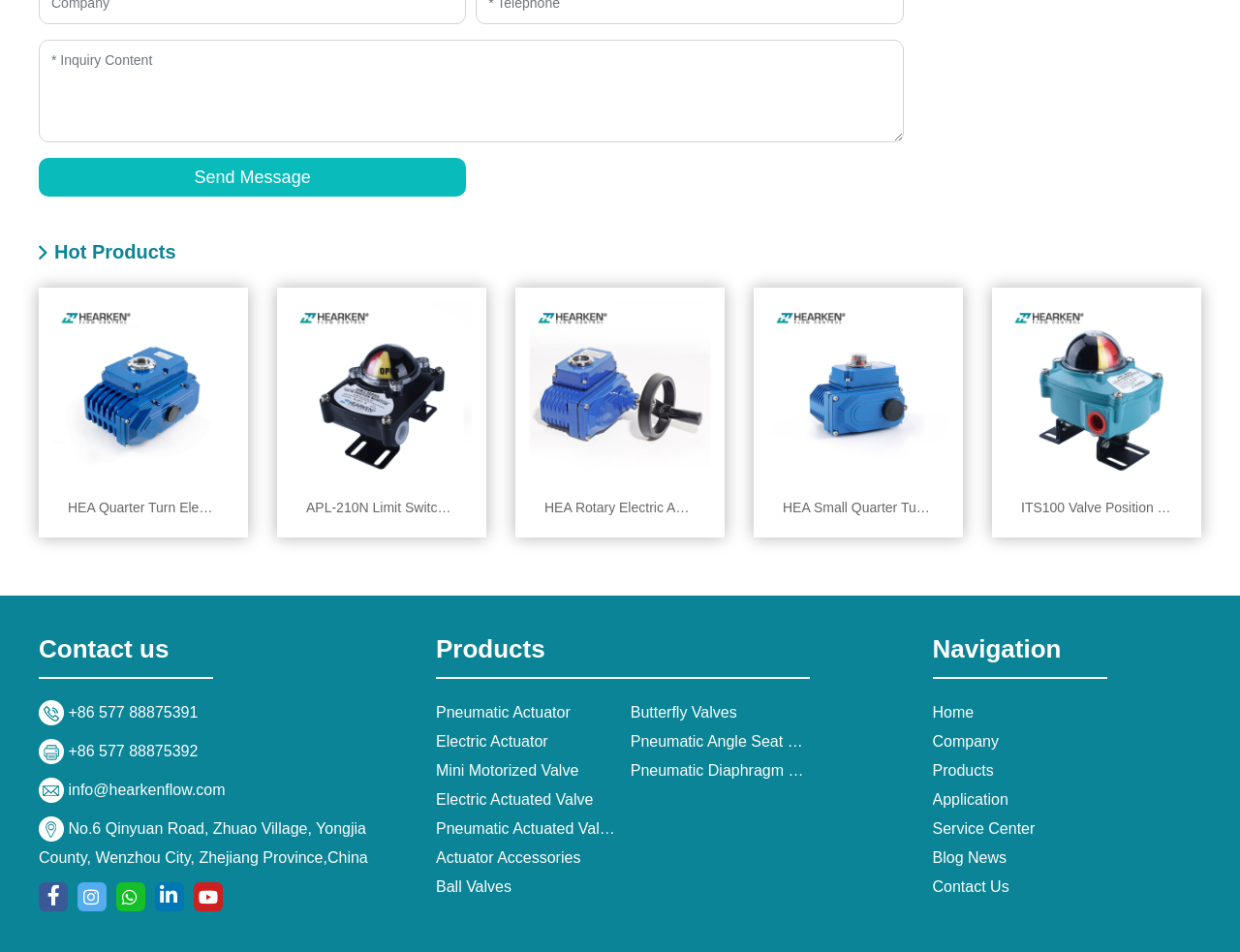Identify the bounding box coordinates of the clickable region to carry out the given instruction: "View Quater Turn Electric Actuator product".

[0.043, 0.403, 0.188, 0.419]